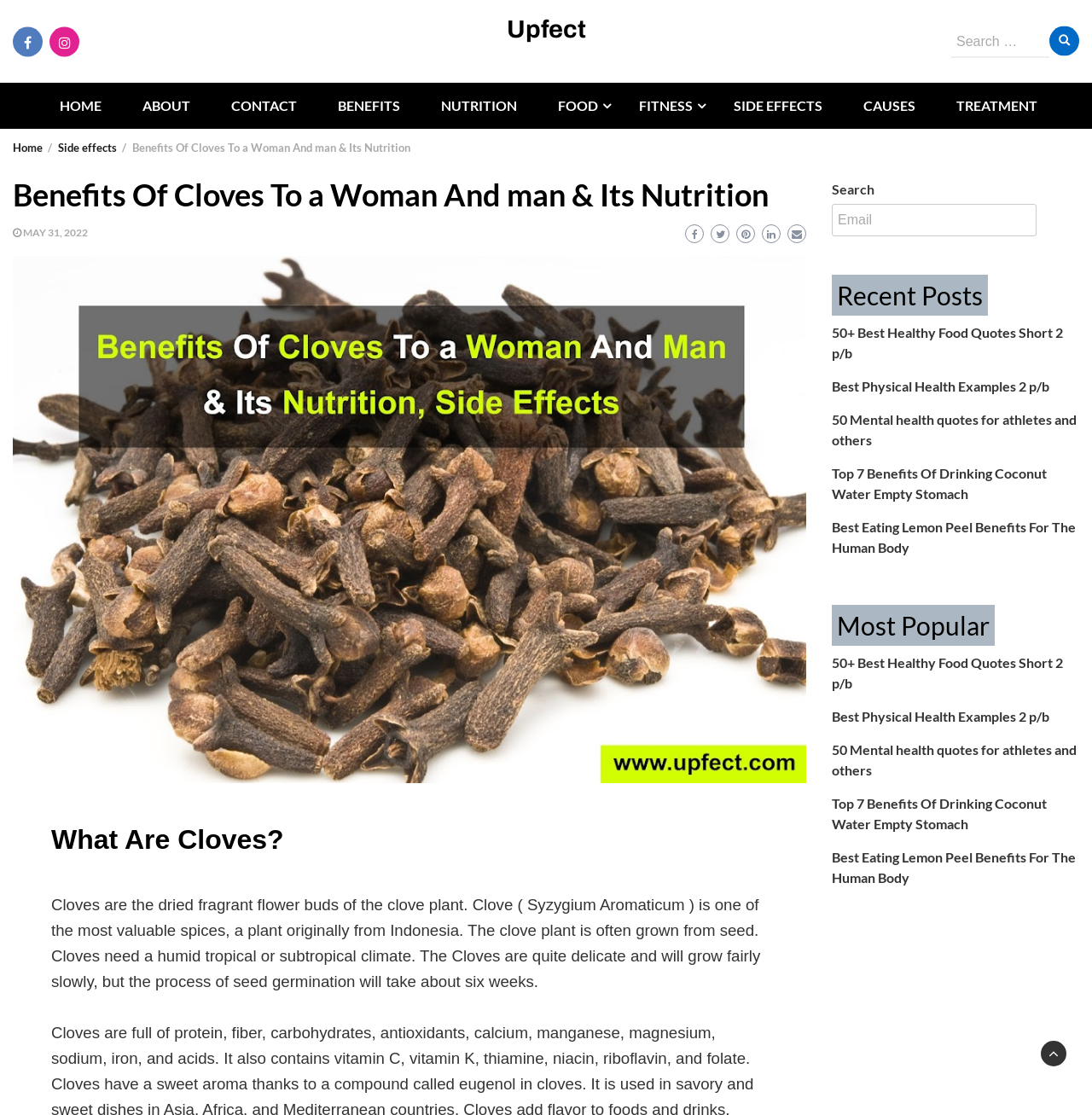Extract the bounding box coordinates for the described element: "May 31, 2022". The coordinates should be represented as four float numbers between 0 and 1: [left, top, right, bottom].

[0.021, 0.203, 0.08, 0.214]